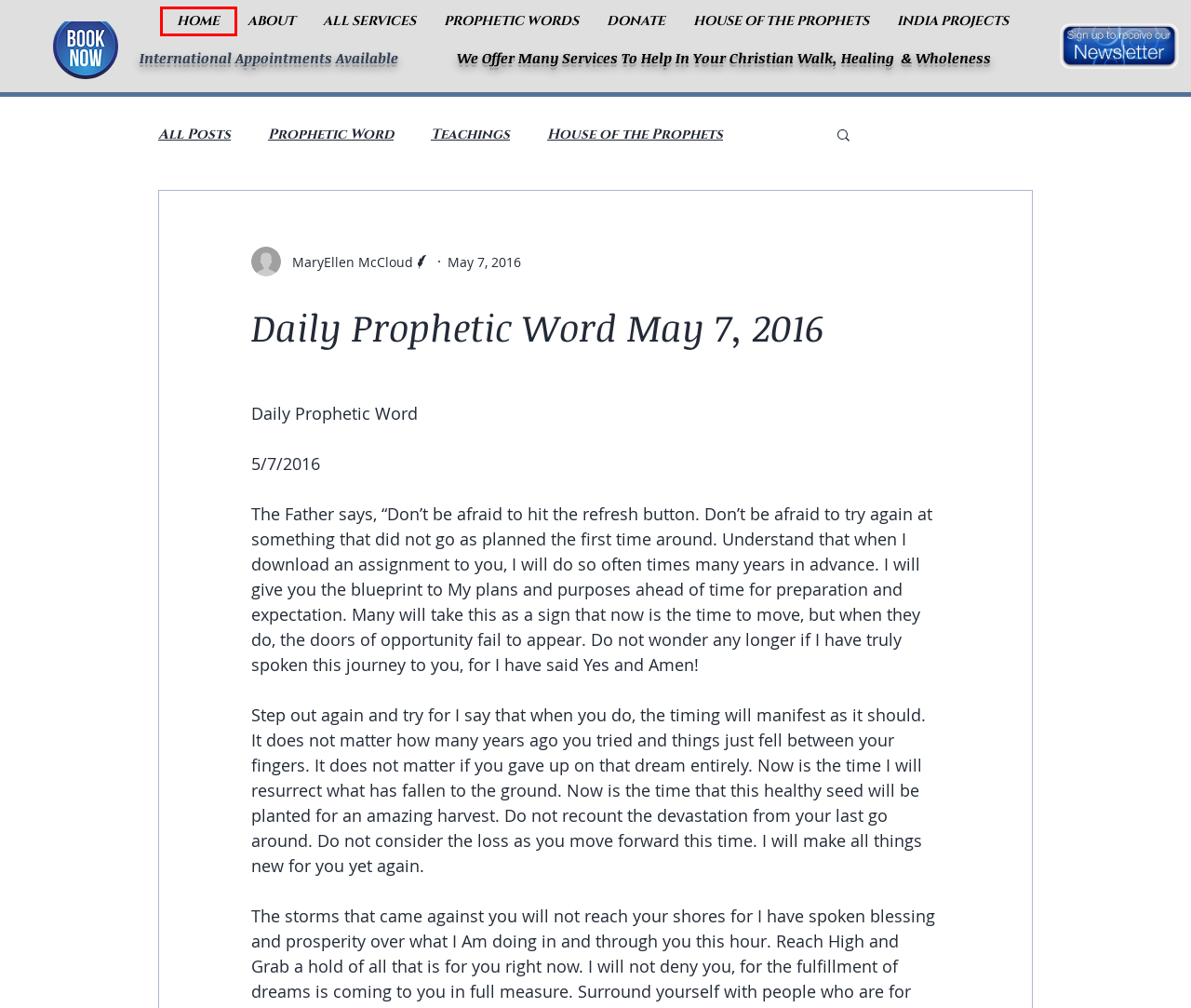You have a screenshot of a webpage with a red rectangle bounding box. Identify the best webpage description that corresponds to the new webpage after clicking the element within the red bounding box. Here are the candidates:
A. ALL SERVICES | replenishedhope
B. PROPHETIC WORDS | REPLENISHED HOPE MINISTRIES
C. Teachings
D. Prophetic Word
E. INDIA PROJECTS
F. House of the Prophets
G. Sow Your Seed
H. Replenished Hope Ministries

H